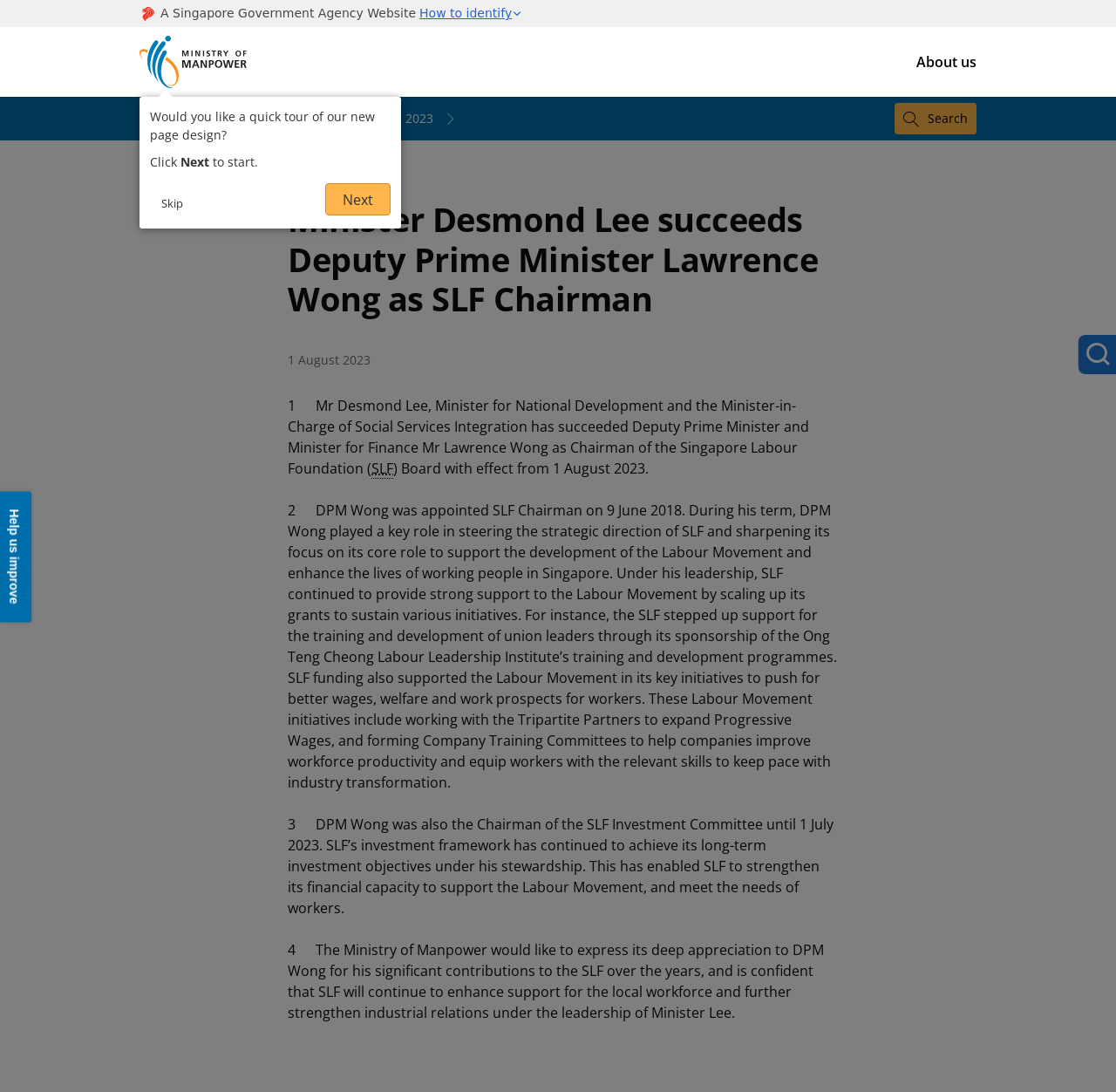What is the name of the institute sponsored by the SLF for the training and development of union leaders?
Answer the question with a single word or phrase derived from the image.

Ong Teng Cheong Labour Leadership Institute